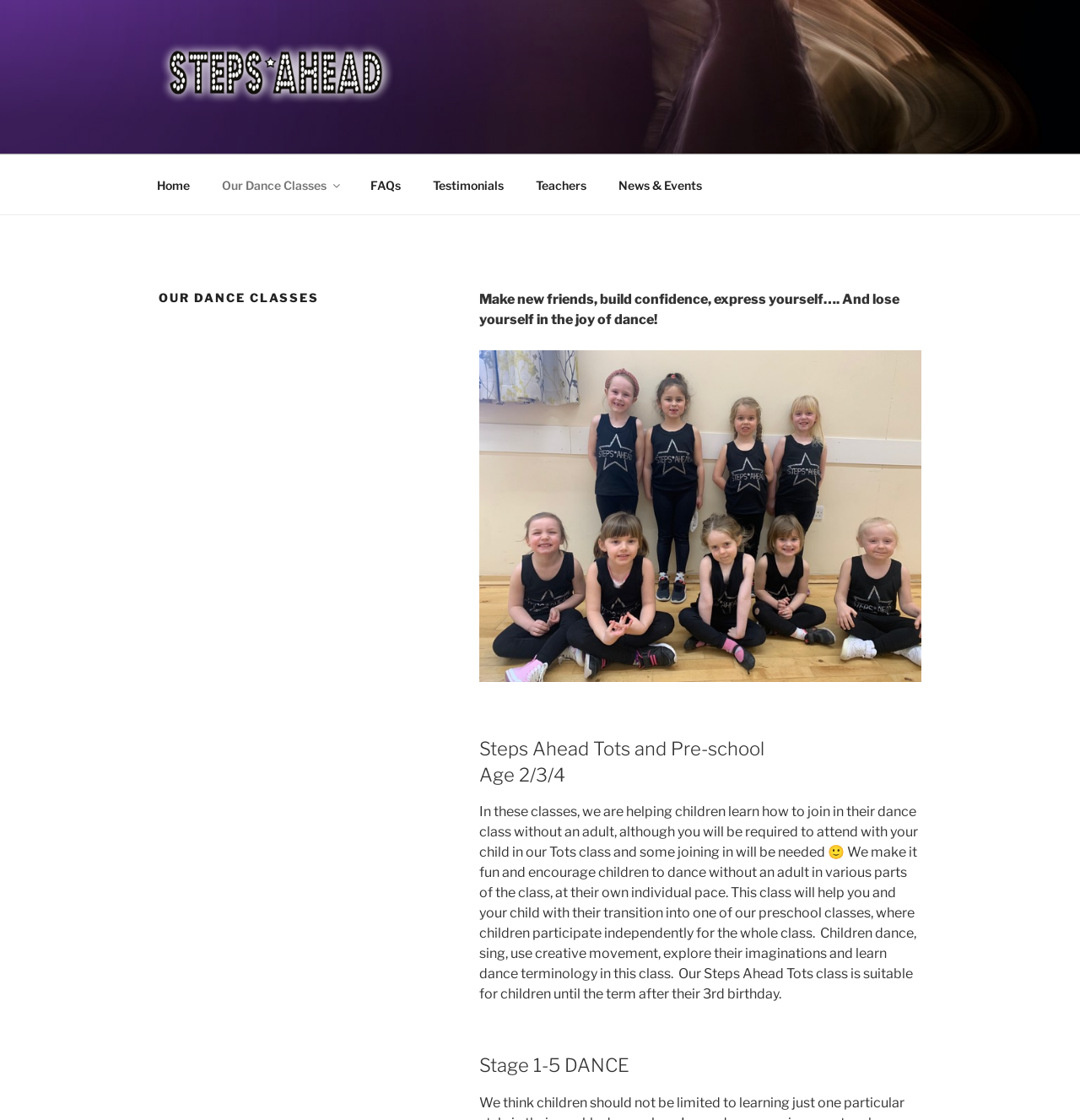Find the bounding box coordinates of the clickable area required to complete the following action: "learn about the Steps Ahead Tots and Pre-school Age 2/3/4 class".

[0.444, 0.632, 0.853, 0.704]